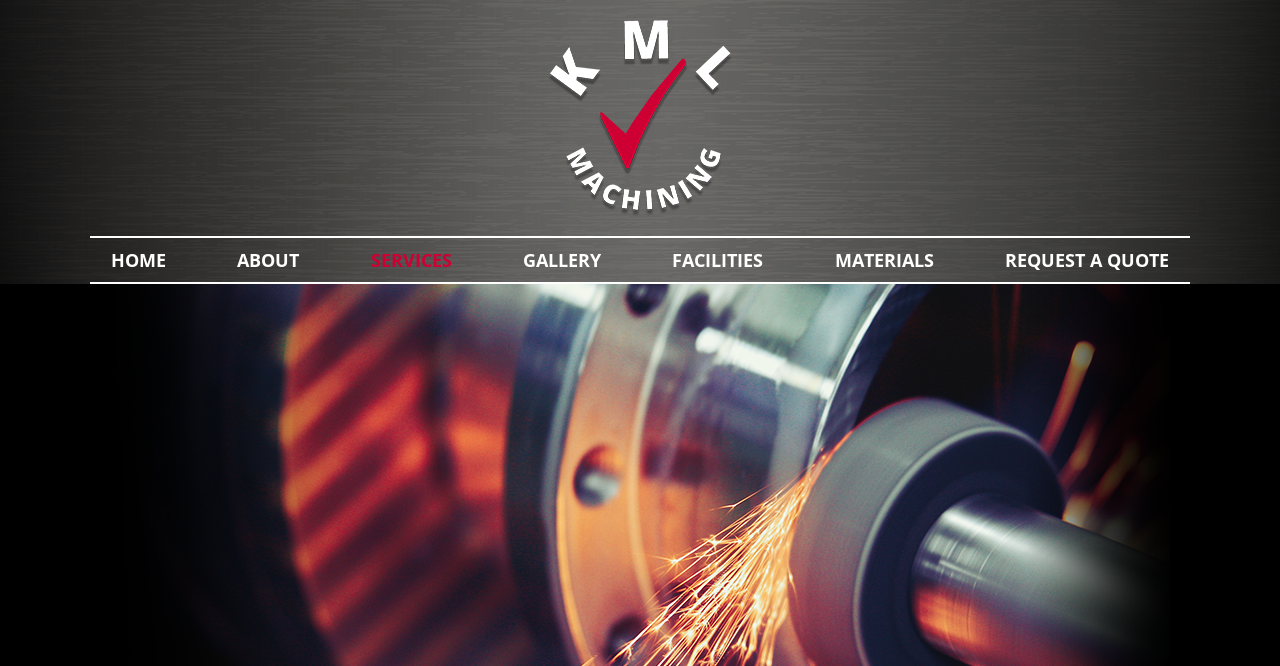Pinpoint the bounding box coordinates of the area that must be clicked to complete this instruction: "visit about page".

[0.175, 0.357, 0.244, 0.423]